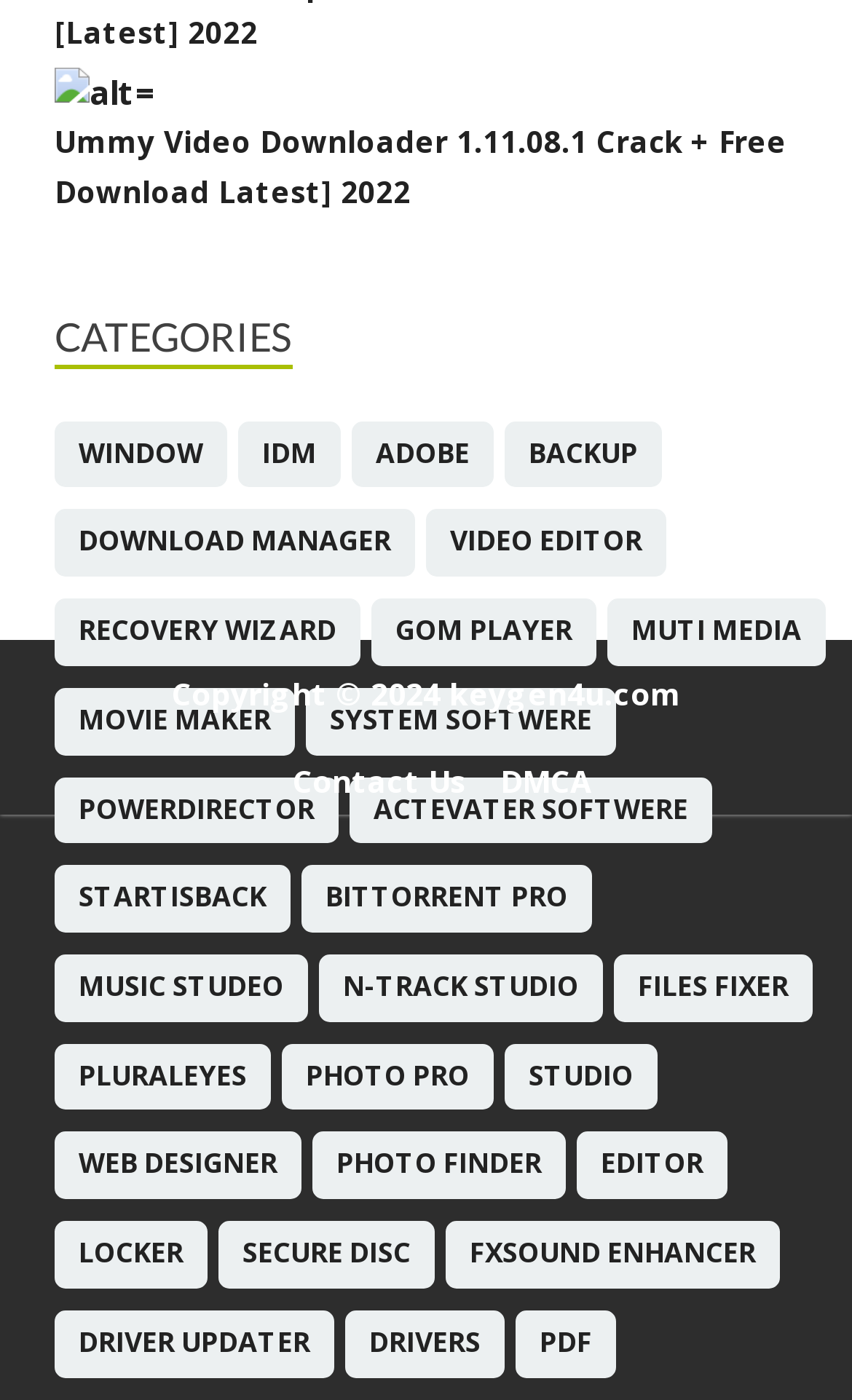Locate the UI element described by GOM Player and provide its bounding box coordinates. Use the format (top-left x, top-left y, bottom-right x, bottom-right y) with all values as floating point numbers between 0 and 1.

[0.464, 0.437, 0.672, 0.464]